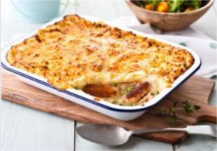Please give a one-word or short phrase response to the following question: 
What is in the background of the image?

A bowl of fresh salad and a light drink